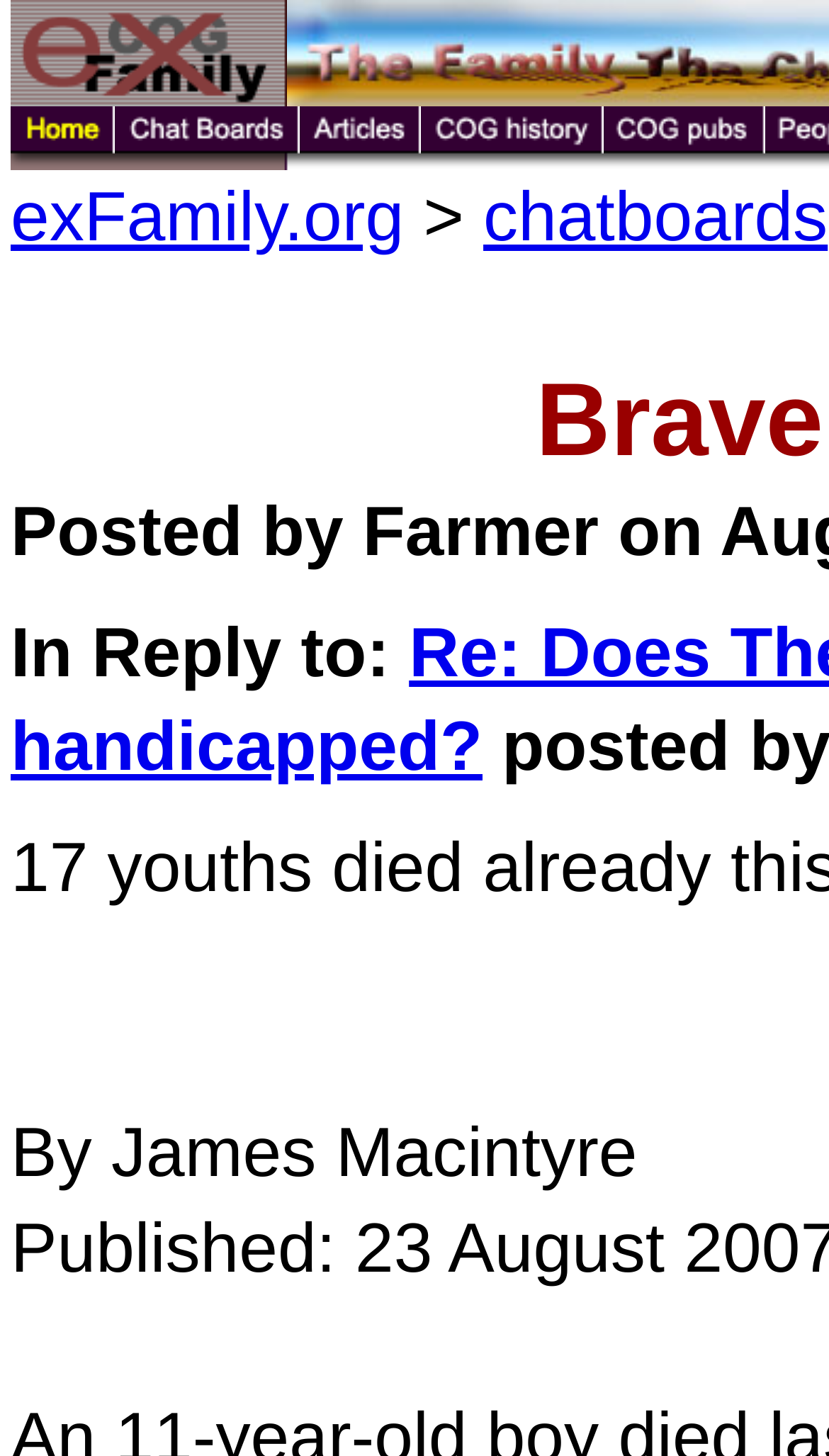Generate a thorough caption detailing the webpage content.

The webpage appears to be a forum or discussion board related to the topic of "The Family Children of God" and its history. At the top, there is a prominent link "The Family Children of God by insiders" accompanied by an image. Below this, there is a row of five tabs or links, each with an associated image, labeled "Home", "Chat Boards", "Articles", "COG History", and "COG Publications". These tabs are evenly spaced and take up most of the width of the page.

Further down, there are three links: "exFamily.org", a single greater-than symbol (>), and "chatboards". The "exFamily.org" link is positioned to the left, while the ">" symbol is centered, and the "chatboards" link is to the right.

The main content of the page appears to be a discussion thread. There is a post attributed to "Farmer", with a timestamp or label "Posted by" above it. Below this, there is a reply or response, indicated by the text "In Reply to:". The author of this response is "James Macintyre", as indicated by the text at the bottom of the page.